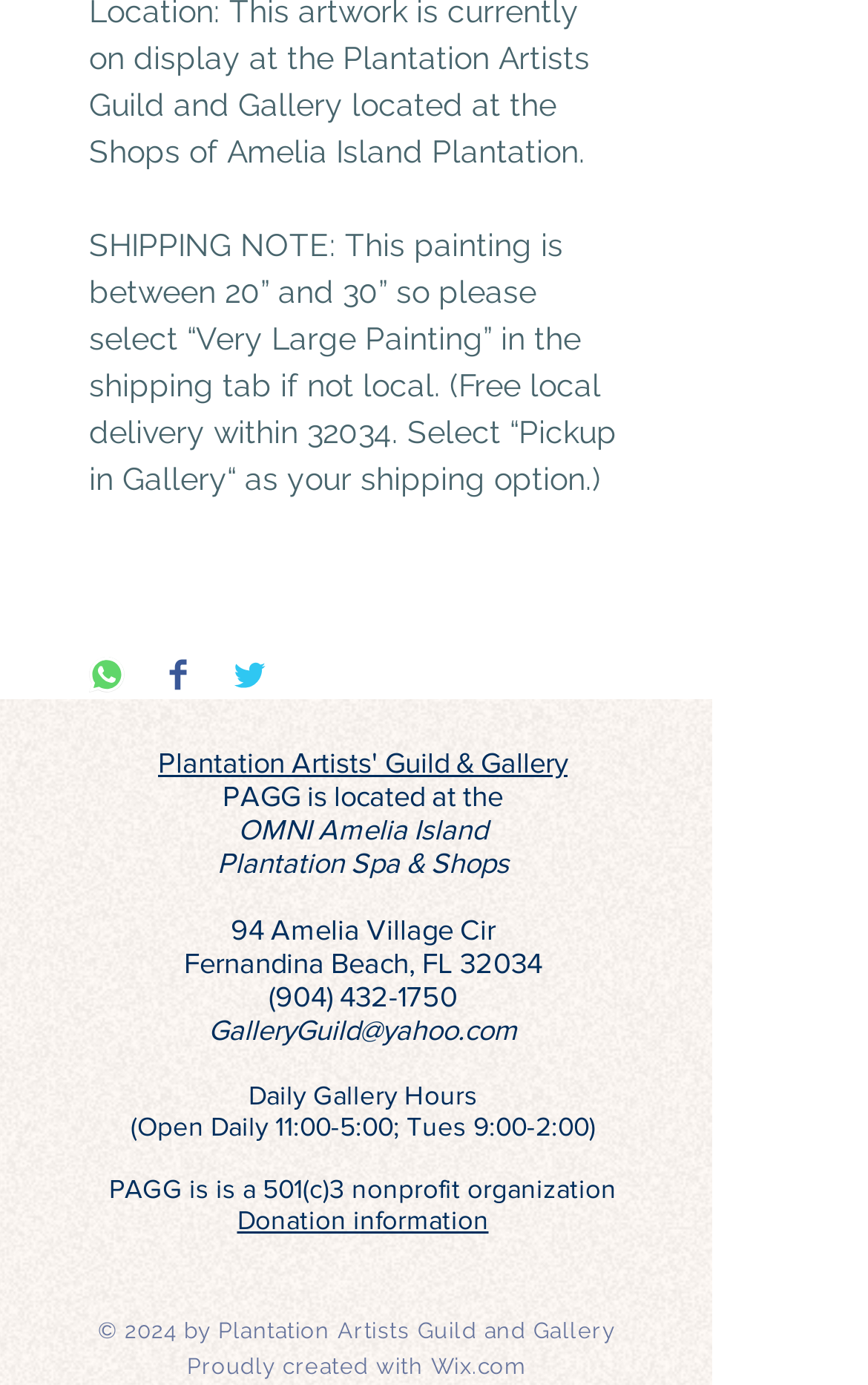Specify the bounding box coordinates of the area to click in order to follow the given instruction: "Visit the website creator's homepage."

[0.496, 0.978, 0.605, 0.995]